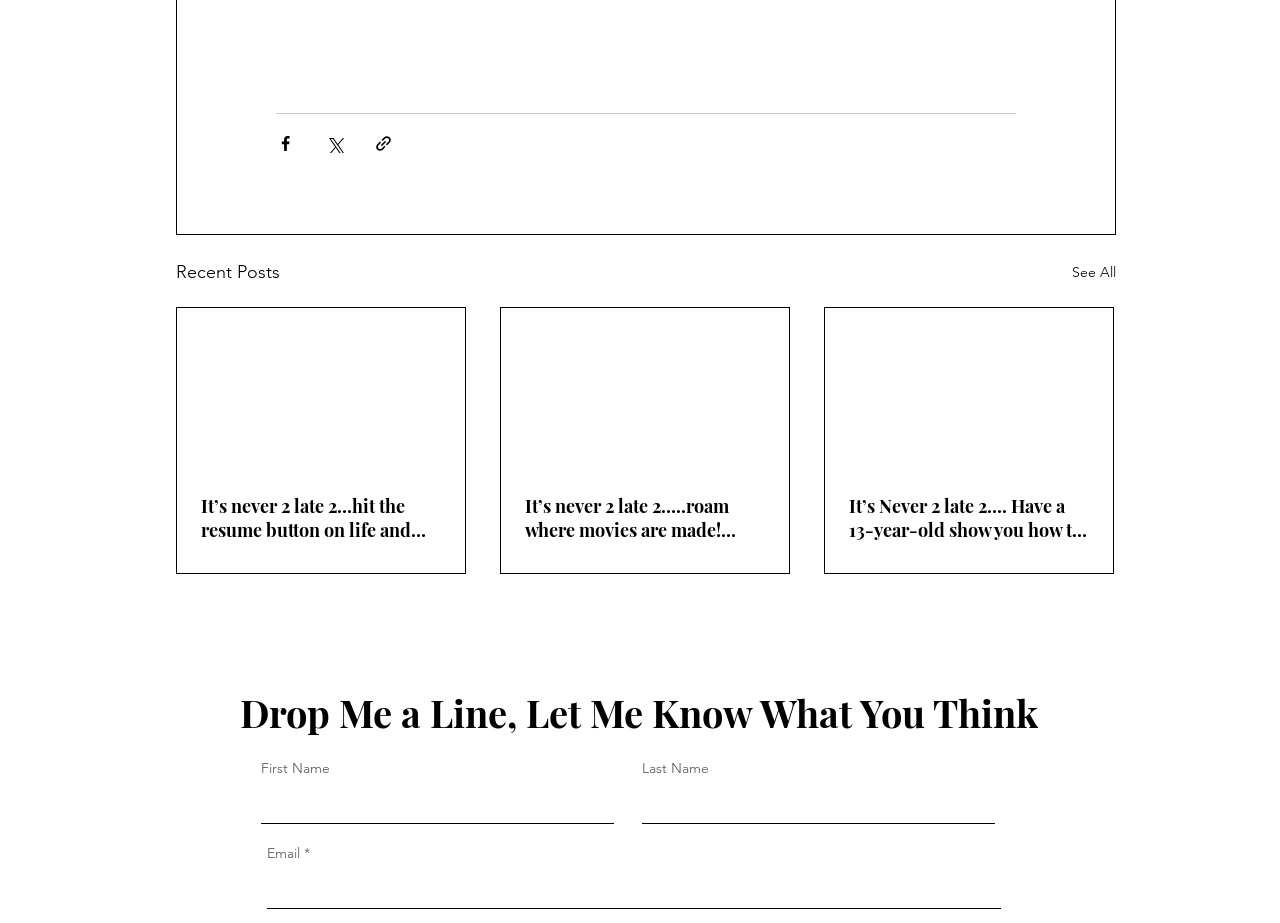Find and provide the bounding box coordinates for the UI element described with: "name="first-name"".

[0.204, 0.849, 0.48, 0.892]